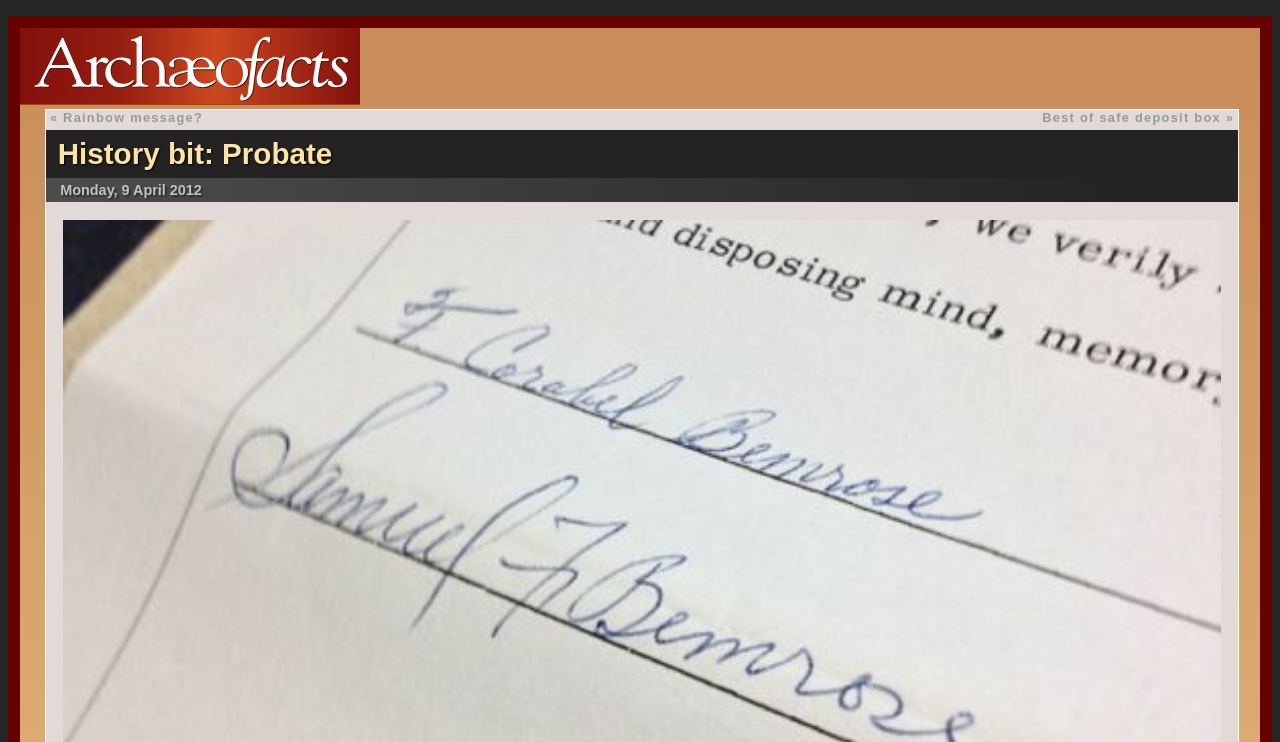What is the symbol that follows the link 'Best of safe deposit box'?
Please provide a detailed and comprehensive answer to the question.

I found the symbol by looking at the static text element that says '»' which is located after the link 'Best of safe deposit box'.